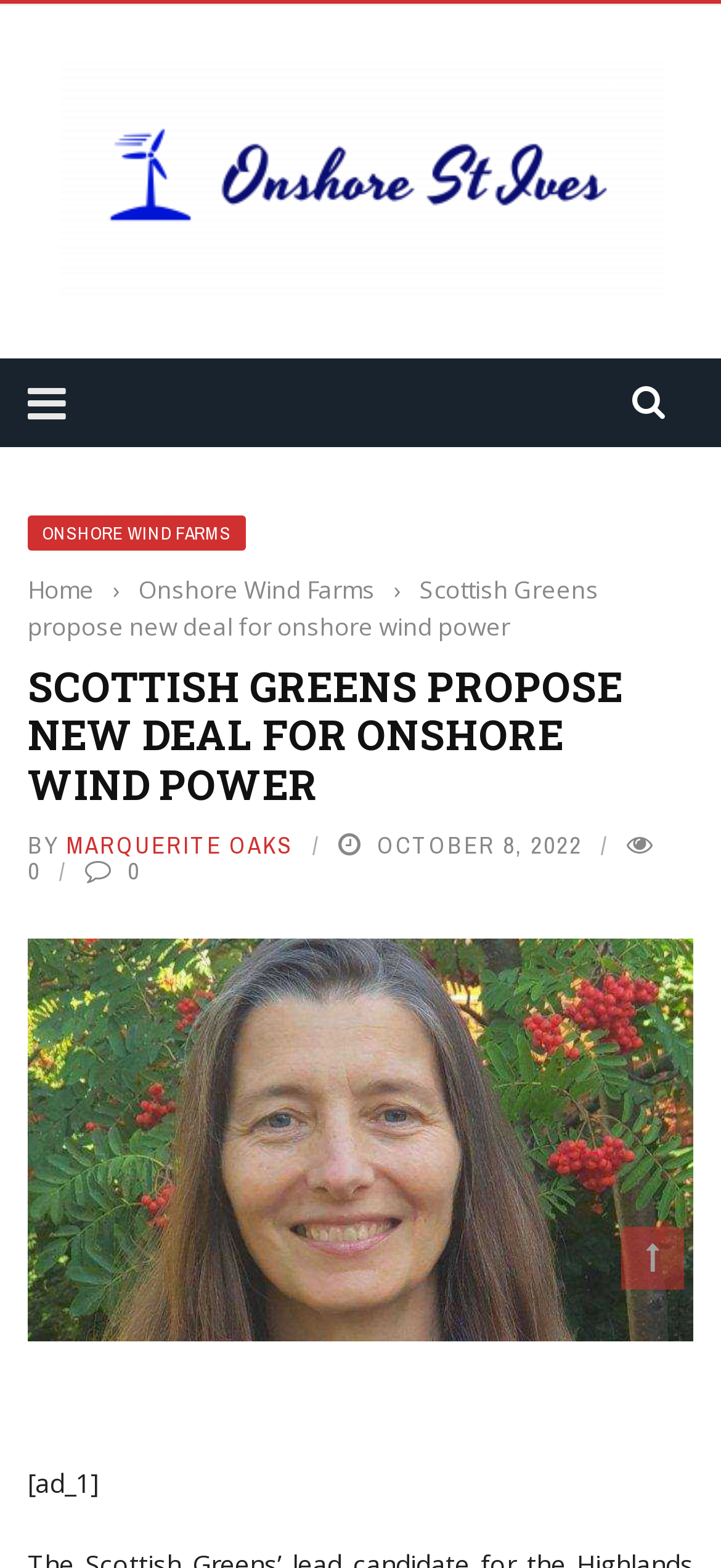Present a detailed account of what is displayed on the webpage.

The webpage appears to be an article or news page about Scottish Greens proposing a new deal for onshore wind power, specifically related to Onshore St Ives. 

At the top left of the page, there is a logo, which is also a link. To the right of the logo, there is a heading that reads "ONSHORE ST IVES". Below the logo, there is a series of links, including "ONSHORE WIND FARMS", "Home", and "Onshore Wind Farms", with a "›" symbol separating the "Home" and "Onshore Wind Farms" links. 

Further down, there is a heading that reads "SCOTTISH GREENS PROPOSE NEW DEAL FOR ONSHORE WIND POWER", which is followed by a paragraph of text with the same content. Below this, there is a byline that reads "BY MARQUERITE OAKS" and a date "OCTOBER 8, 2022". 

At the very bottom of the page, there is a small piece of text that reads "[ad_1]", likely indicating an advertisement.